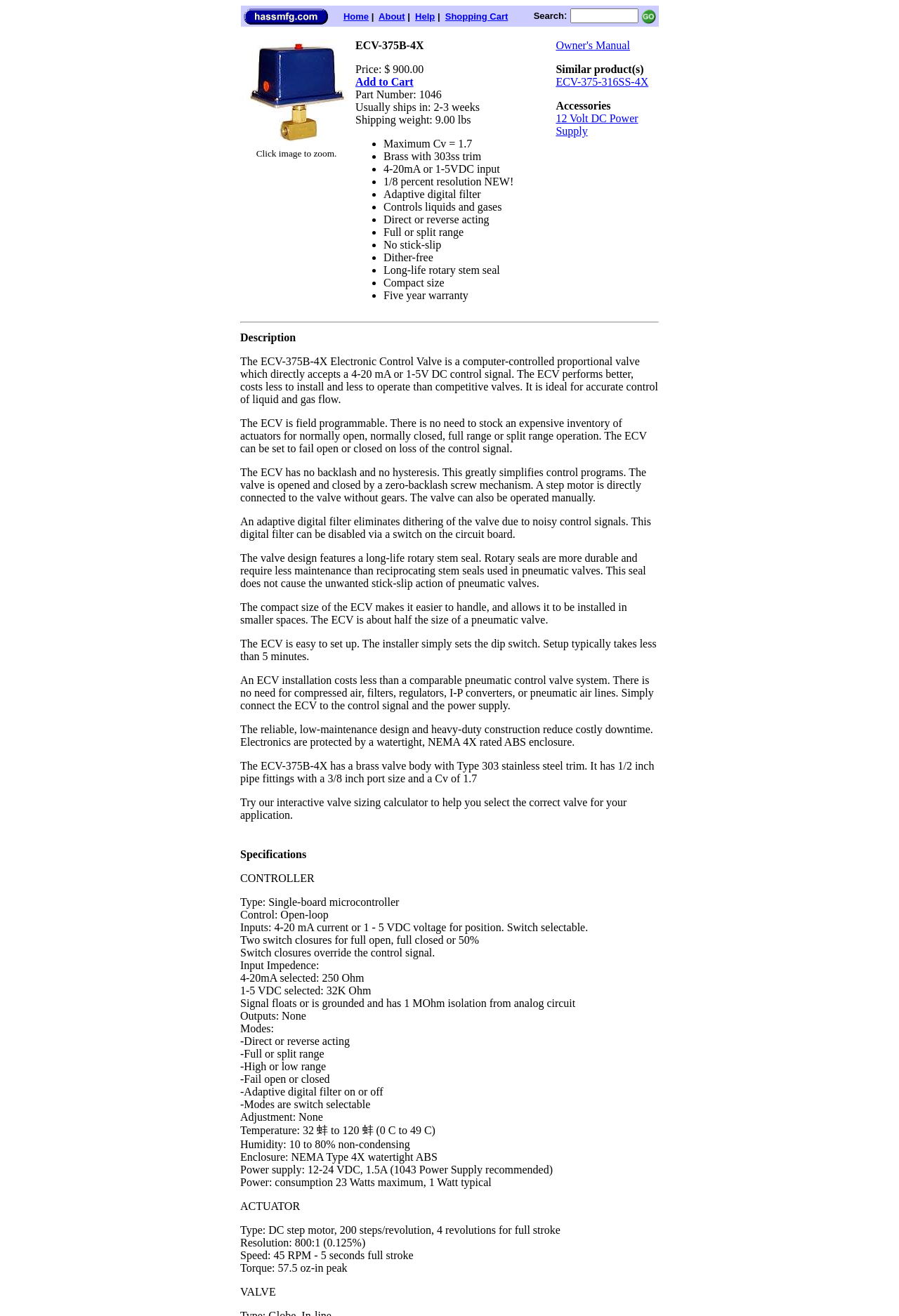Please find the bounding box coordinates in the format (top-left x, top-left y, bottom-right x, bottom-right y) for the given element description. Ensure the coordinates are floating point numbers between 0 and 1. Description: skyblock

None